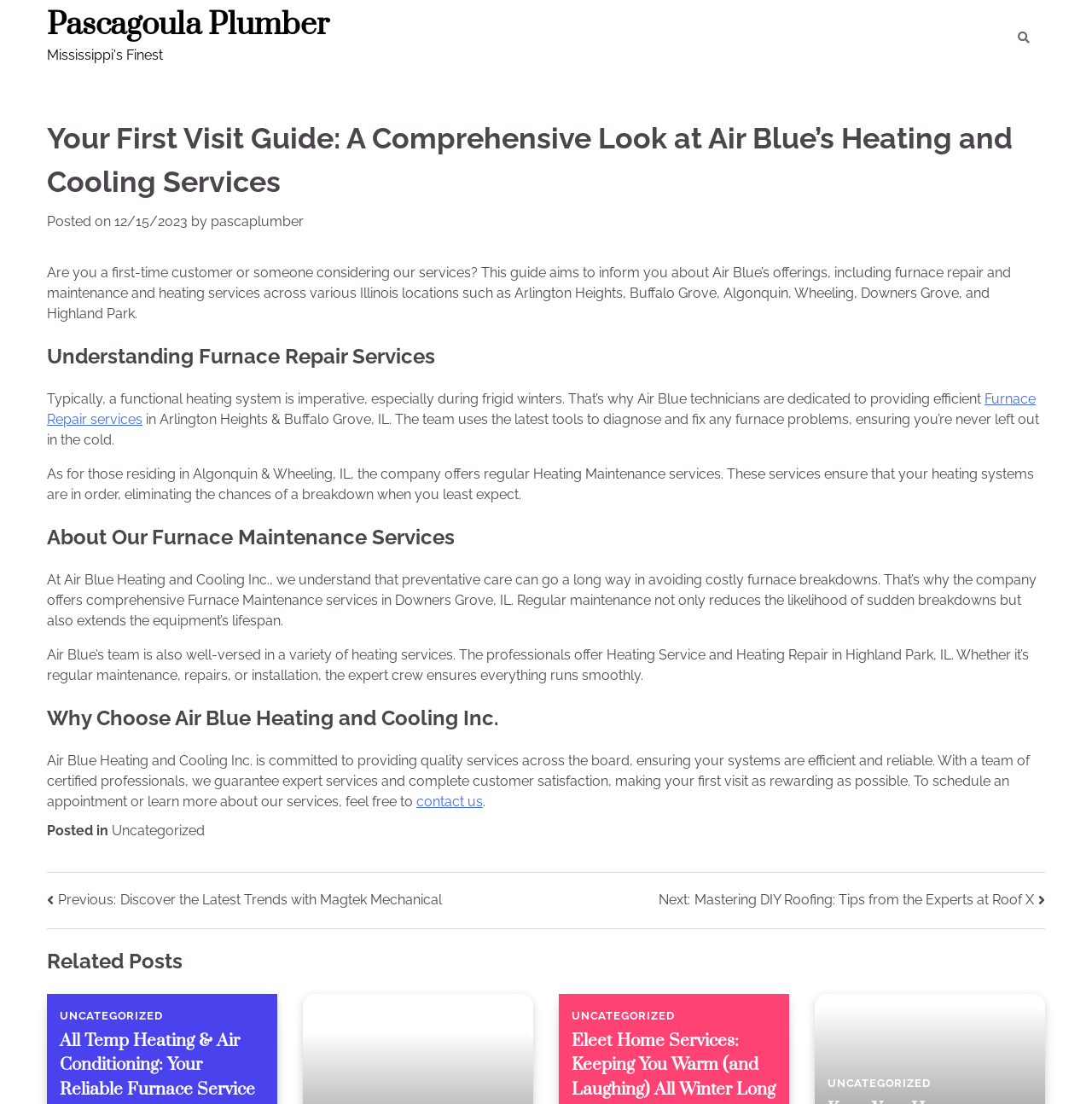Identify the bounding box of the HTML element described here: "Furnace Repair services". Provide the coordinates as four float numbers between 0 and 1: [left, top, right, bottom].

[0.043, 0.354, 0.948, 0.387]